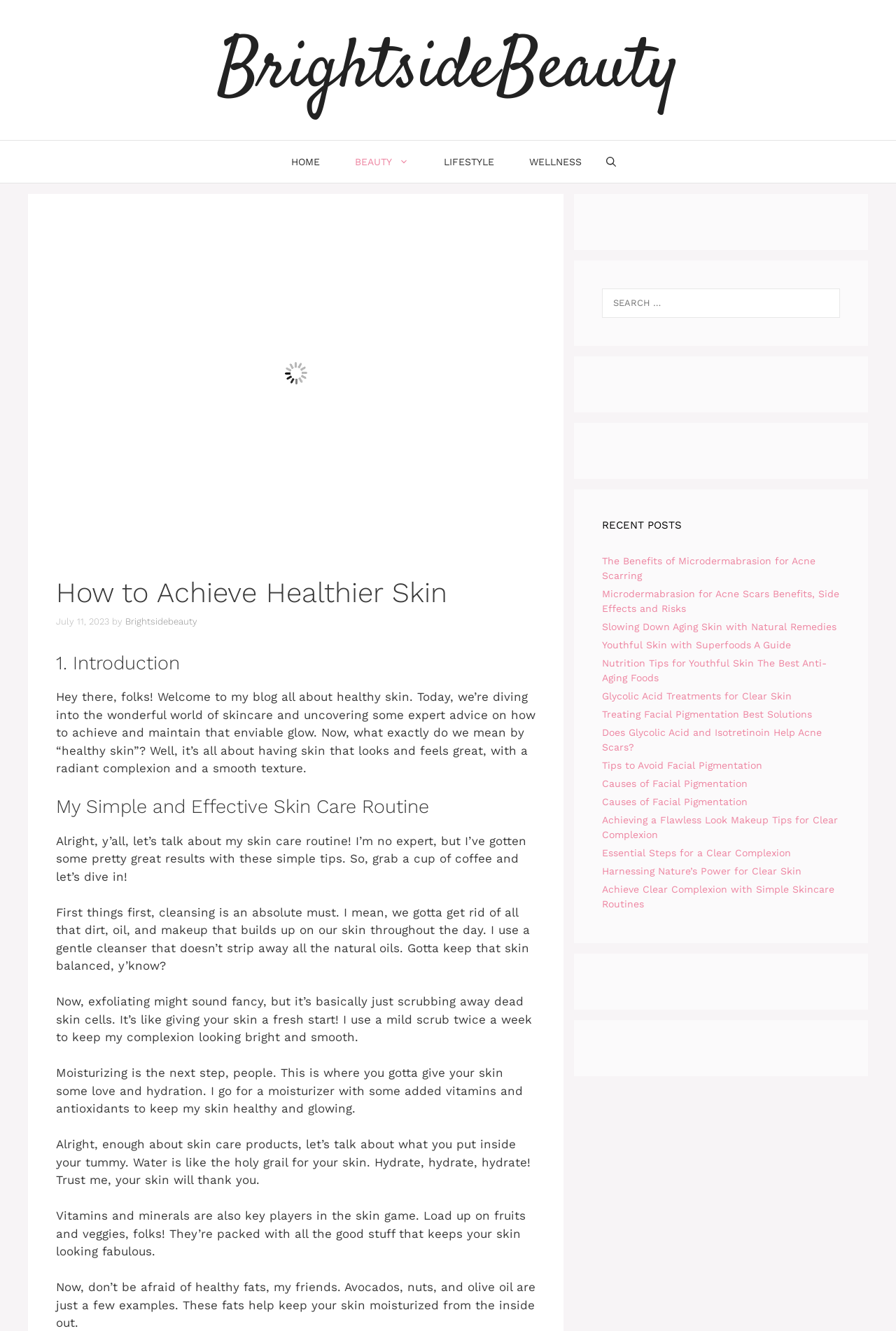Find the bounding box coordinates for the area that must be clicked to perform this action: "Read the 'How to Achieve Healthier Skin' article".

[0.062, 0.433, 0.598, 0.472]